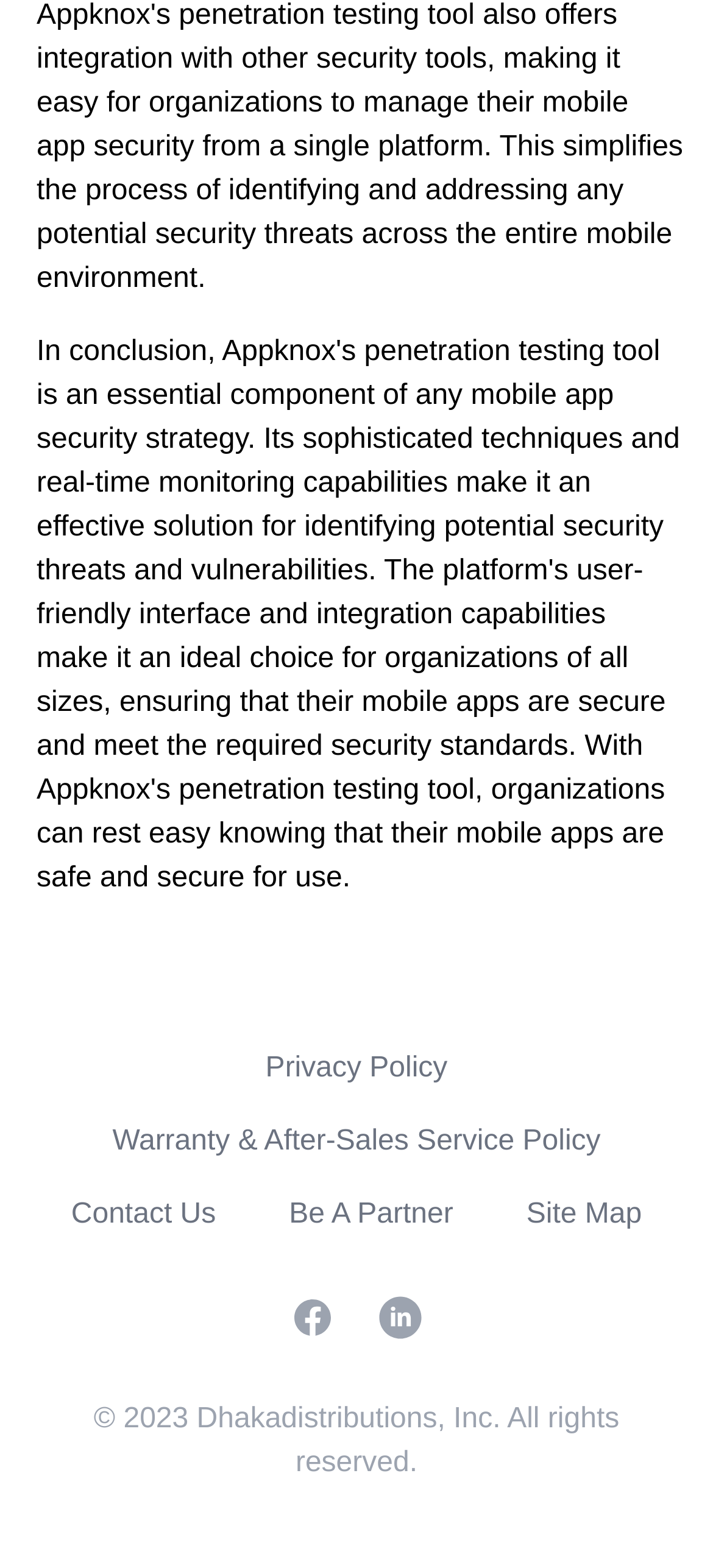How many social media links are there?
Using the information from the image, answer the question thoroughly.

I counted the number of social media links at the bottom of the webpage, and there are two links, one to Facebook and one to Linkedin.